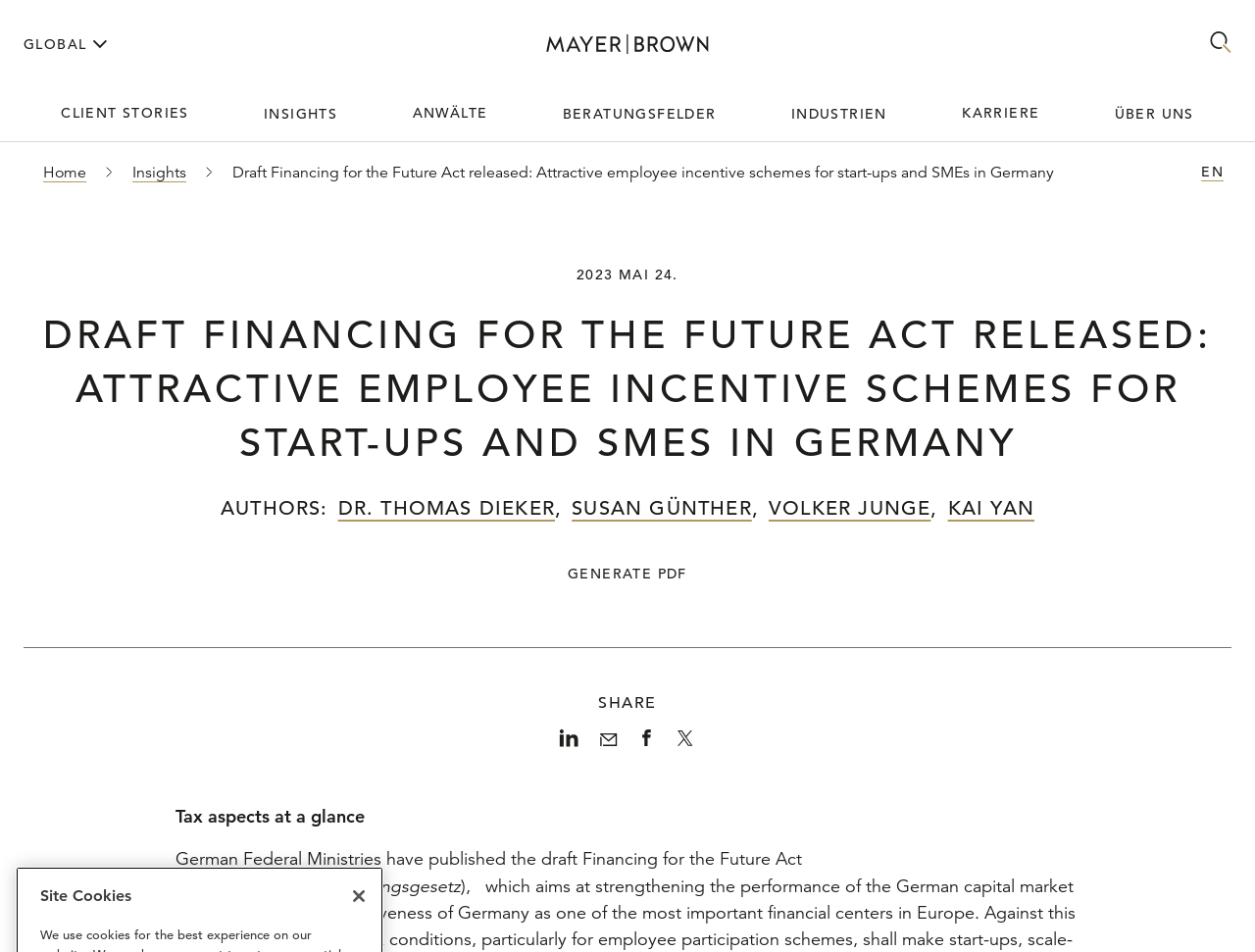What social media platforms are available for sharing?
Using the visual information, answer the question in a single word or phrase.

LinkedIn, Mail, Facebook, Twitter